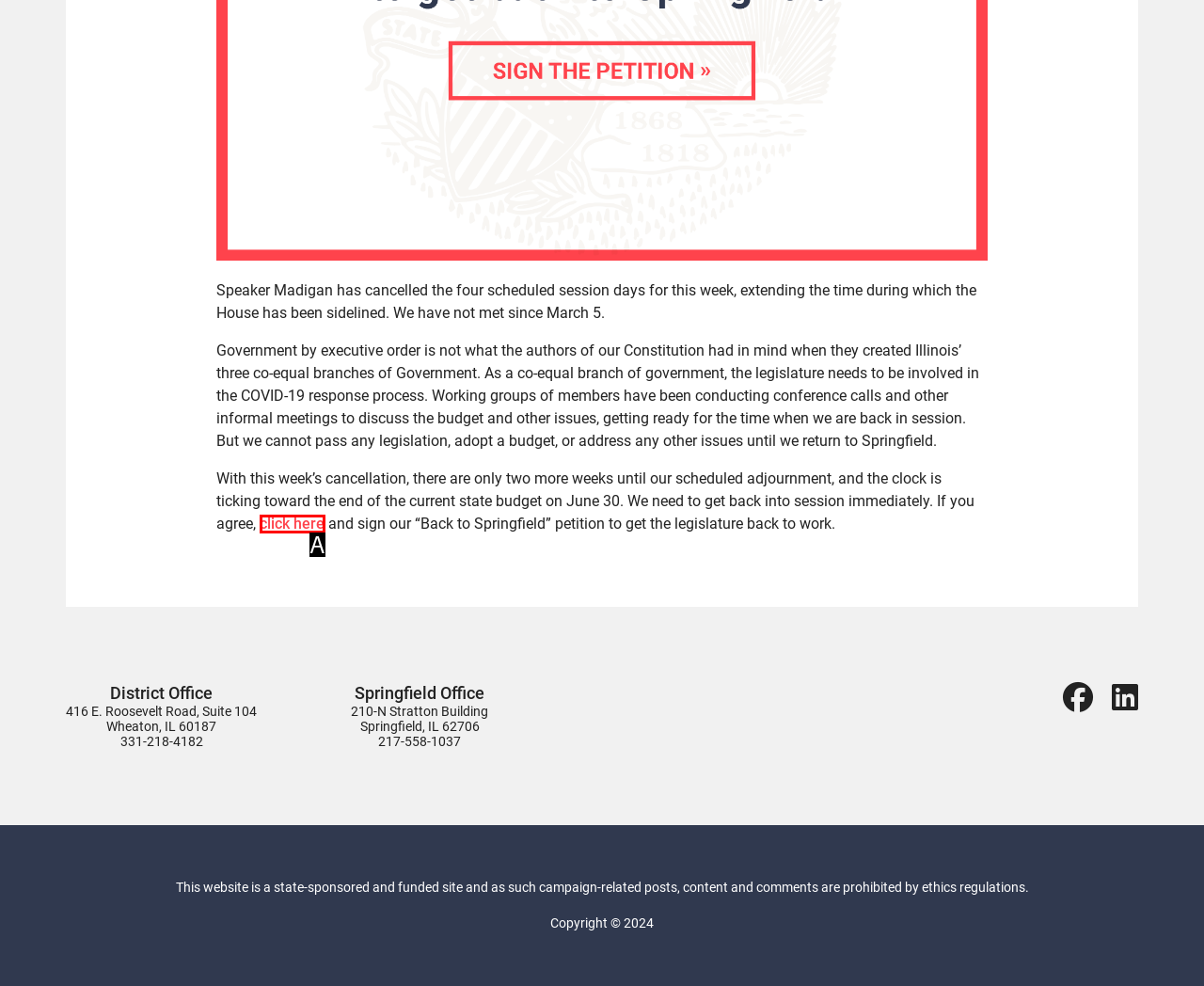Choose the option that matches the following description: Find us on Instagram
Reply with the letter of the selected option directly.

None